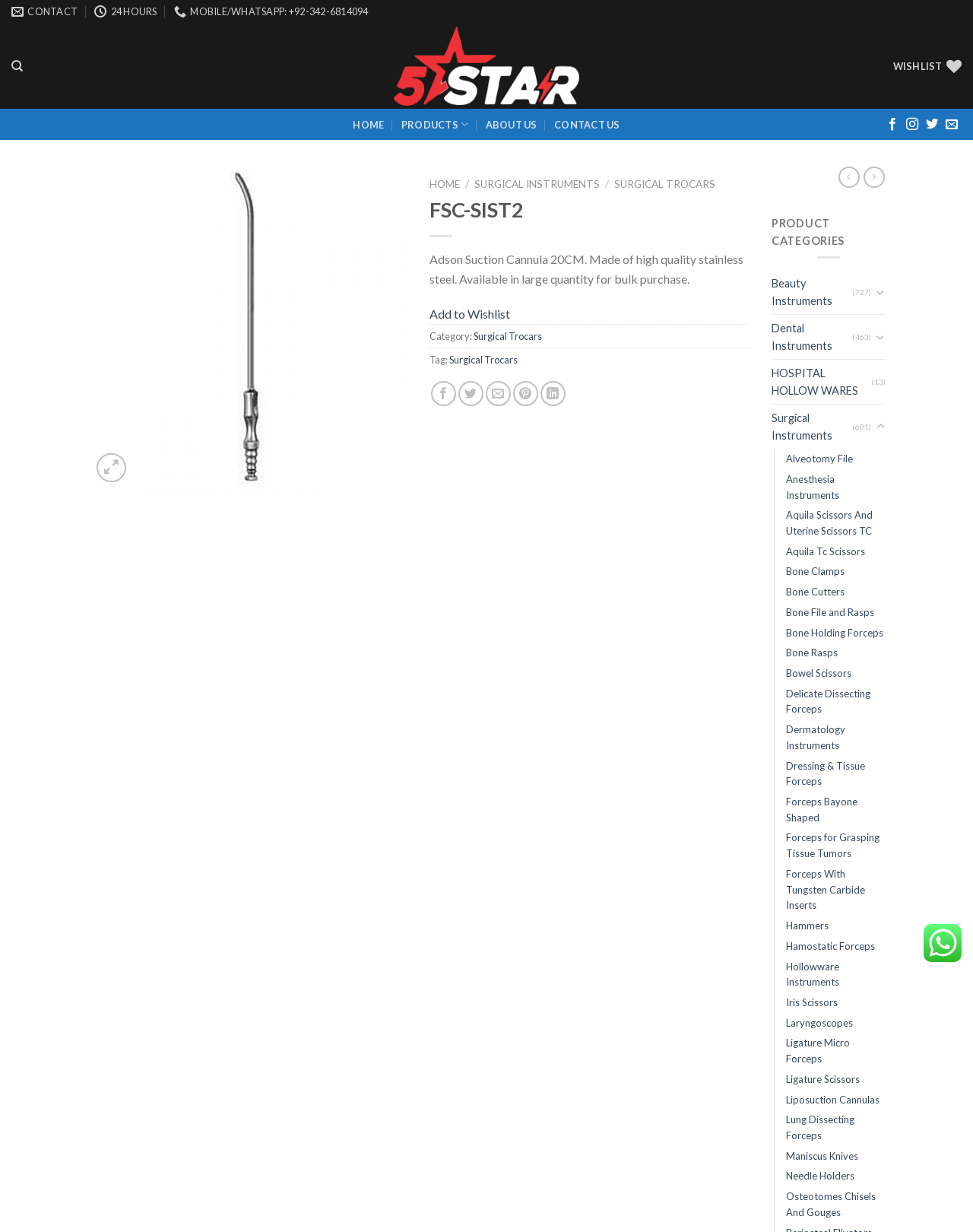Describe all significant elements and features of the webpage.

The webpage is for Five Star Corporation, specifically showcasing their product FSC-SIST2. At the top, there is a navigation menu with links to "CONTACT", "Five Star Corporation", "Search", "WISHLIST", "HOME", "PRODUCTS", "ABOUT US", and "CONTACT US". 

On the left side, there is a section with social media links to follow the company on Facebook, Instagram, Twitter, and to send an email. Below this, there is a figure with a product image and buttons to navigate through the product images. 

The main content area displays a product description, including the product name "Adson Suction Cannula 20CM", a brief description, and category information. There are also links to add the product to the wishlist, share on social media, and email to a friend.

On the right side, there is a section titled "PRODUCT CATEGORIES" with links to various product categories, including "Beauty Instruments", "Dental Instruments", "HOSPITAL HOLLOW WARES", and "Surgical Instruments". Each category has a toggle button and a number of products listed underneath. 

Below the product description, there is a long list of product links, including "Alveotomy File", "Anesthesia Instruments", "Aquila Scissors And Uterine Scissors TC", and many more.